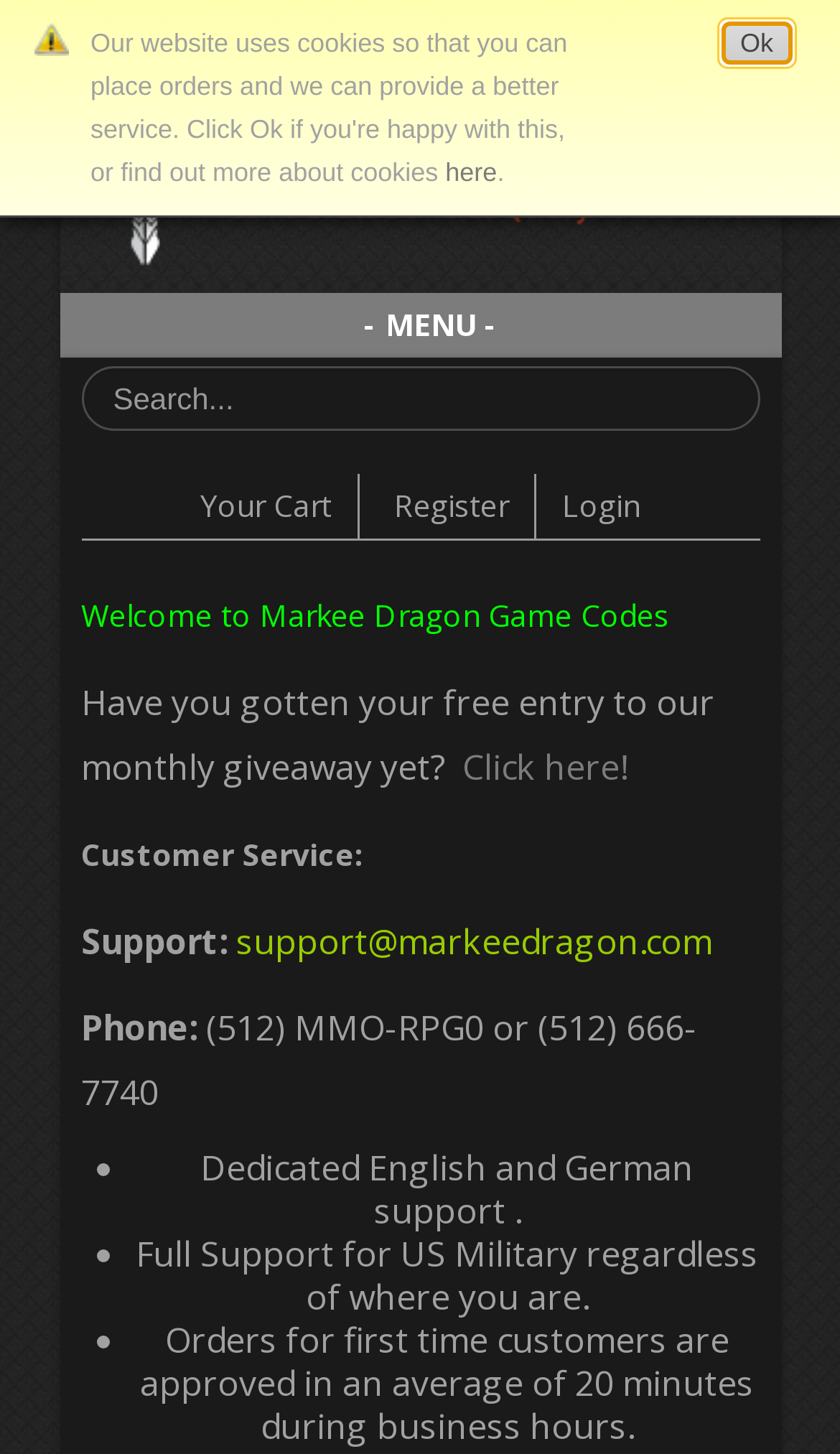Locate the bounding box coordinates of the item that should be clicked to fulfill the instruction: "View your cart".

[0.238, 0.333, 0.395, 0.361]